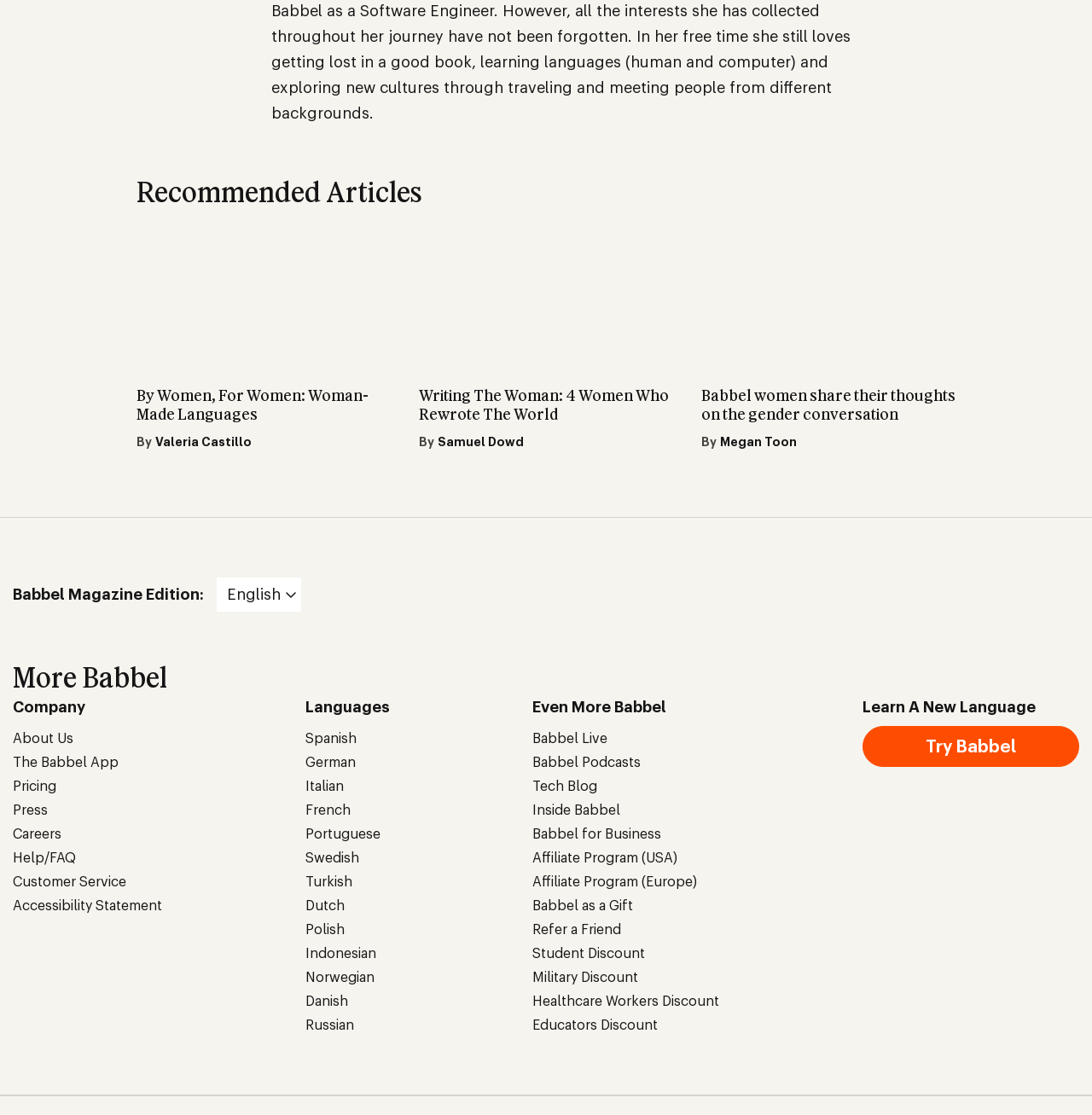Provide the bounding box coordinates in the format (top-left x, top-left y, bottom-right x, bottom-right y). All values are floating point numbers between 0 and 1. Determine the bounding box coordinate of the UI element described as: Student Discount

[0.488, 0.847, 0.591, 0.862]